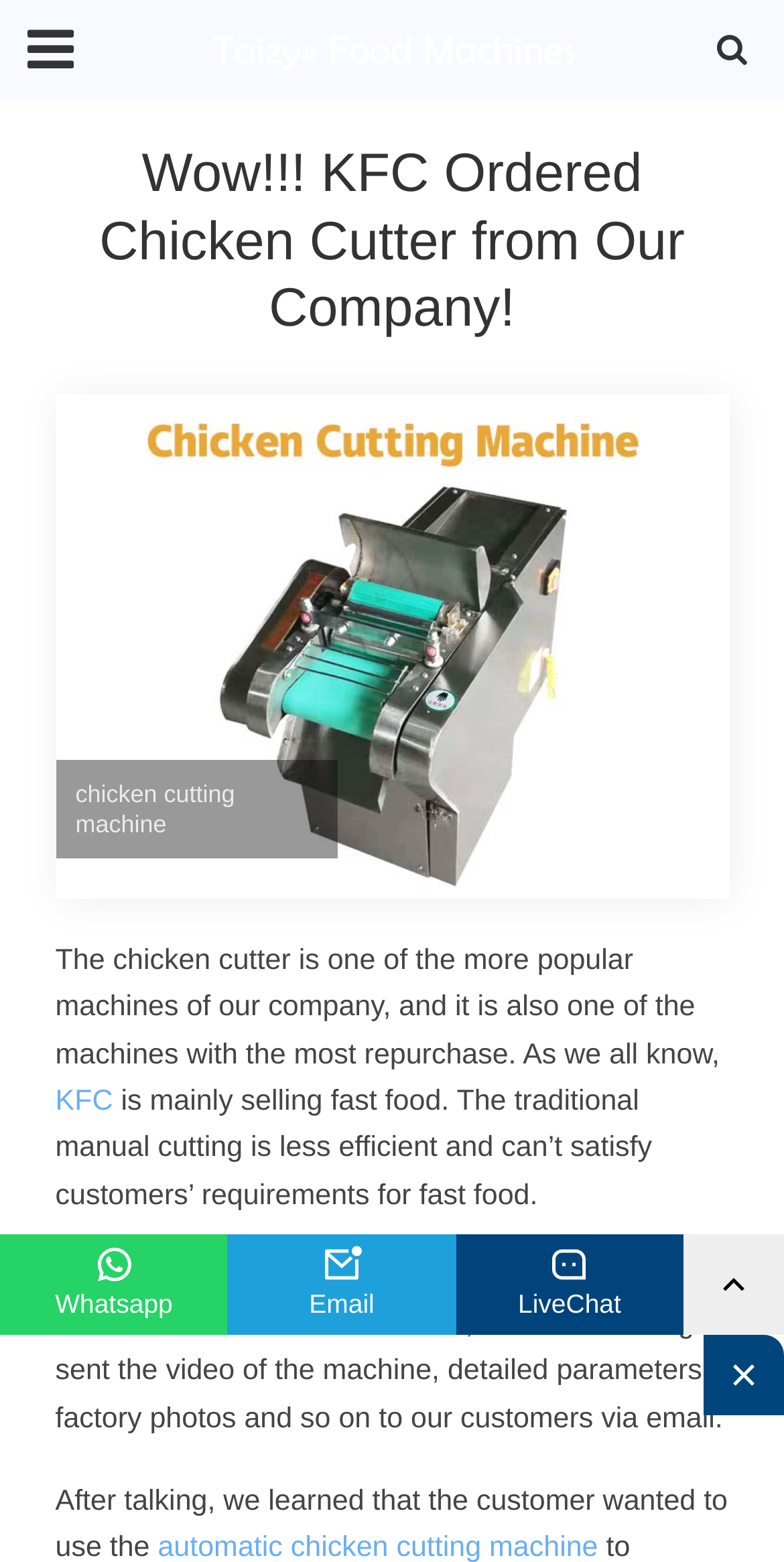Using the description "KFC", locate and provide the bounding box of the UI element.

[0.071, 0.695, 0.144, 0.721]